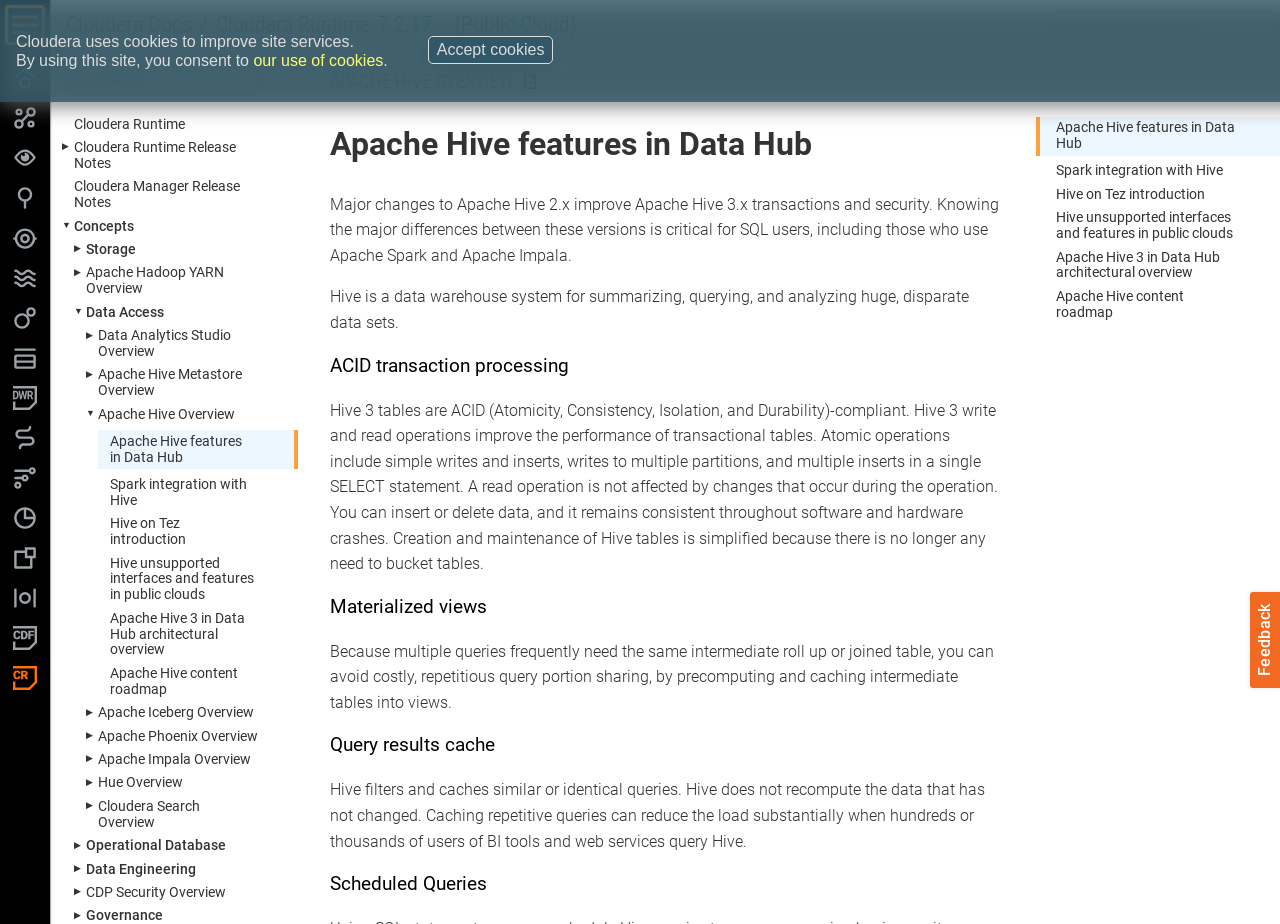Can you provide the bounding box coordinates for the element that should be clicked to implement the instruction: "Go to Getting Started"?

[0.004, 0.071, 0.035, 0.097]